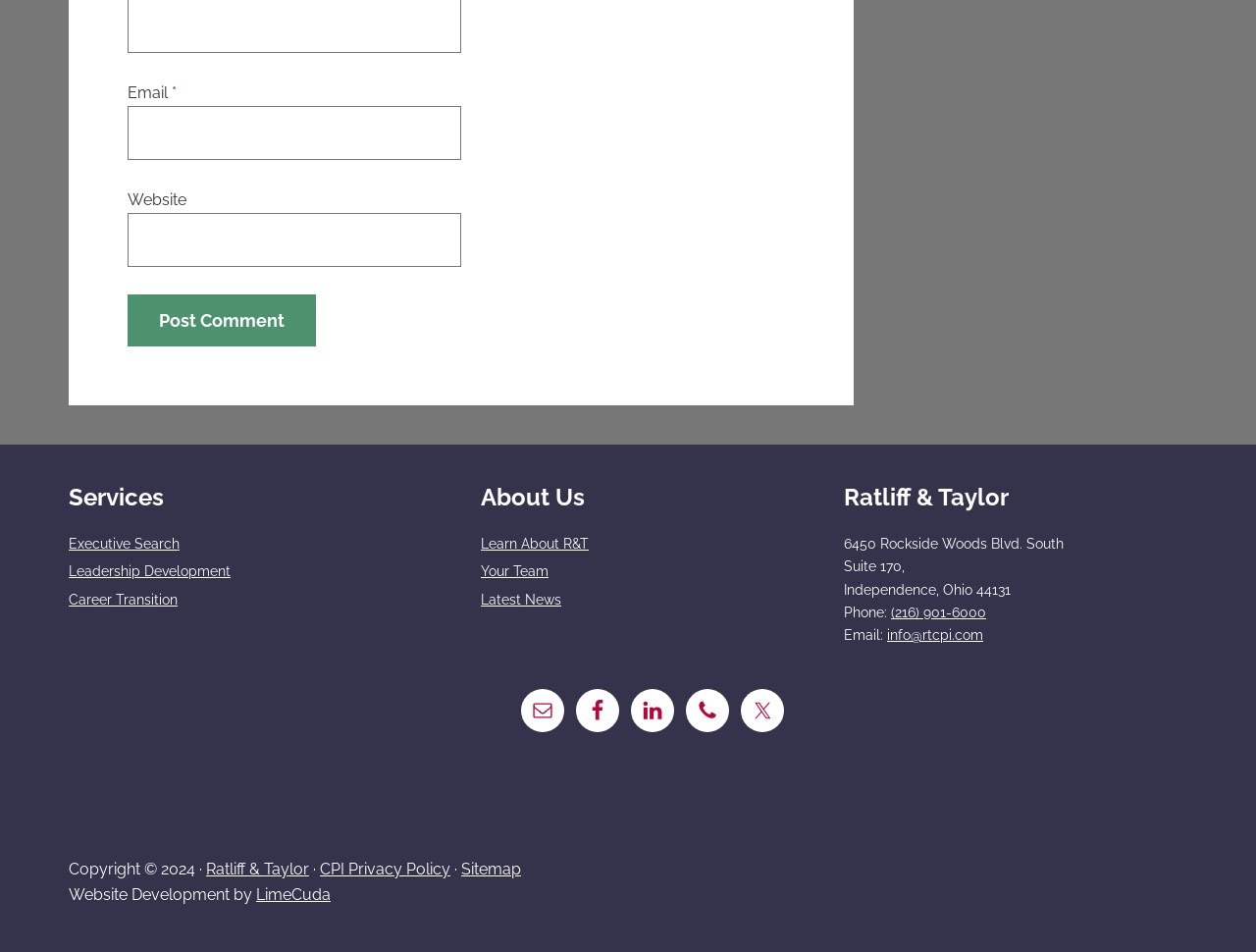Locate the bounding box coordinates of the clickable part needed for the task: "Click Post Comment".

[0.102, 0.309, 0.252, 0.364]